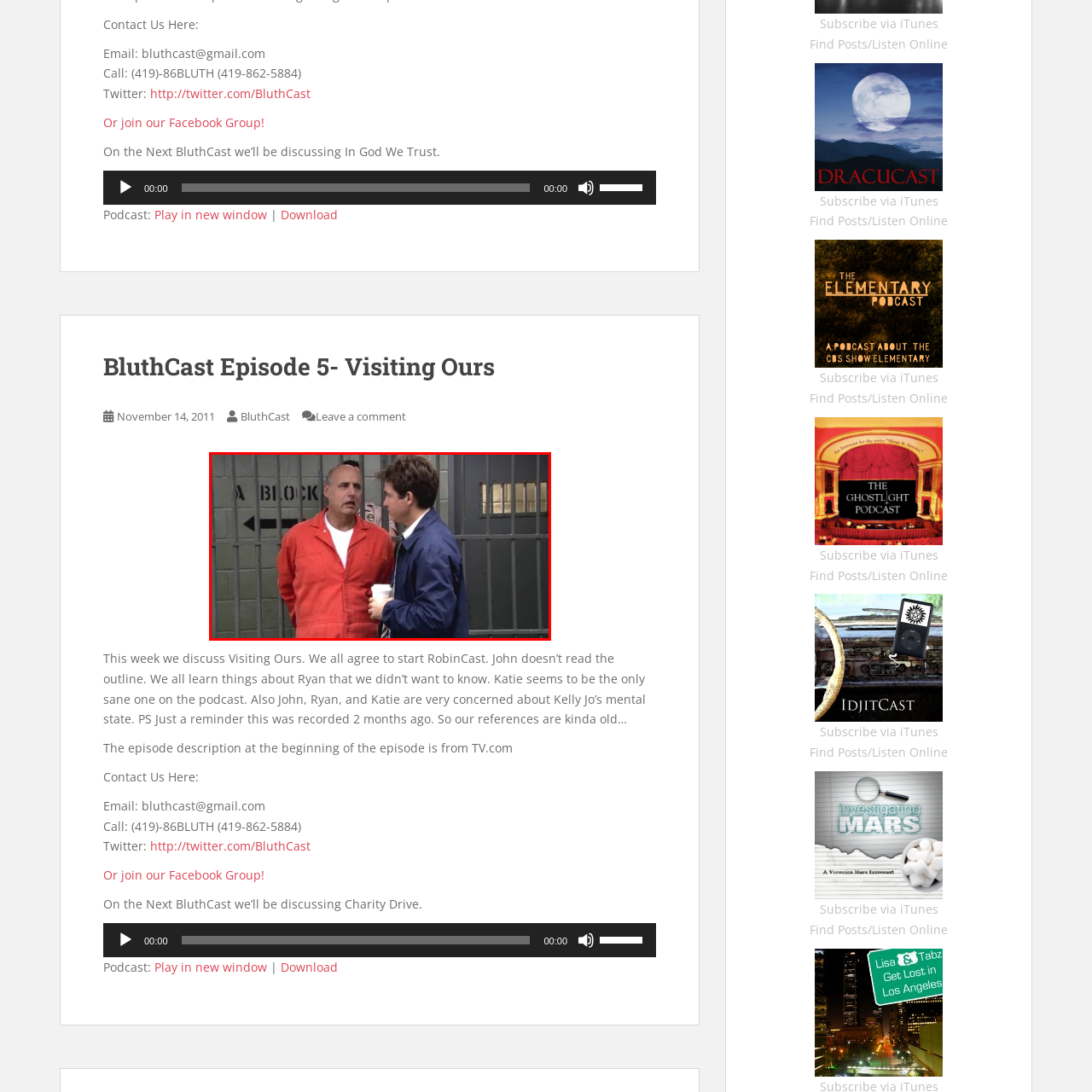Create an extensive caption describing the content of the image outlined in red.

The image features two men engaged in a conversation in a prison setting. One man, wearing an orange jumpsuit, appears to be expressing something serious, while the other man, dressed in a blue jacket, listens attentively while holding a cup. The background shows a barred cell door marked "A BLOCK," indicating the environment is a correctional facility. This scene likely captures a moment of tension or significance, reflecting themes of justice and personal struggle, possibly hinting at a narrative involving legal or familial issues.